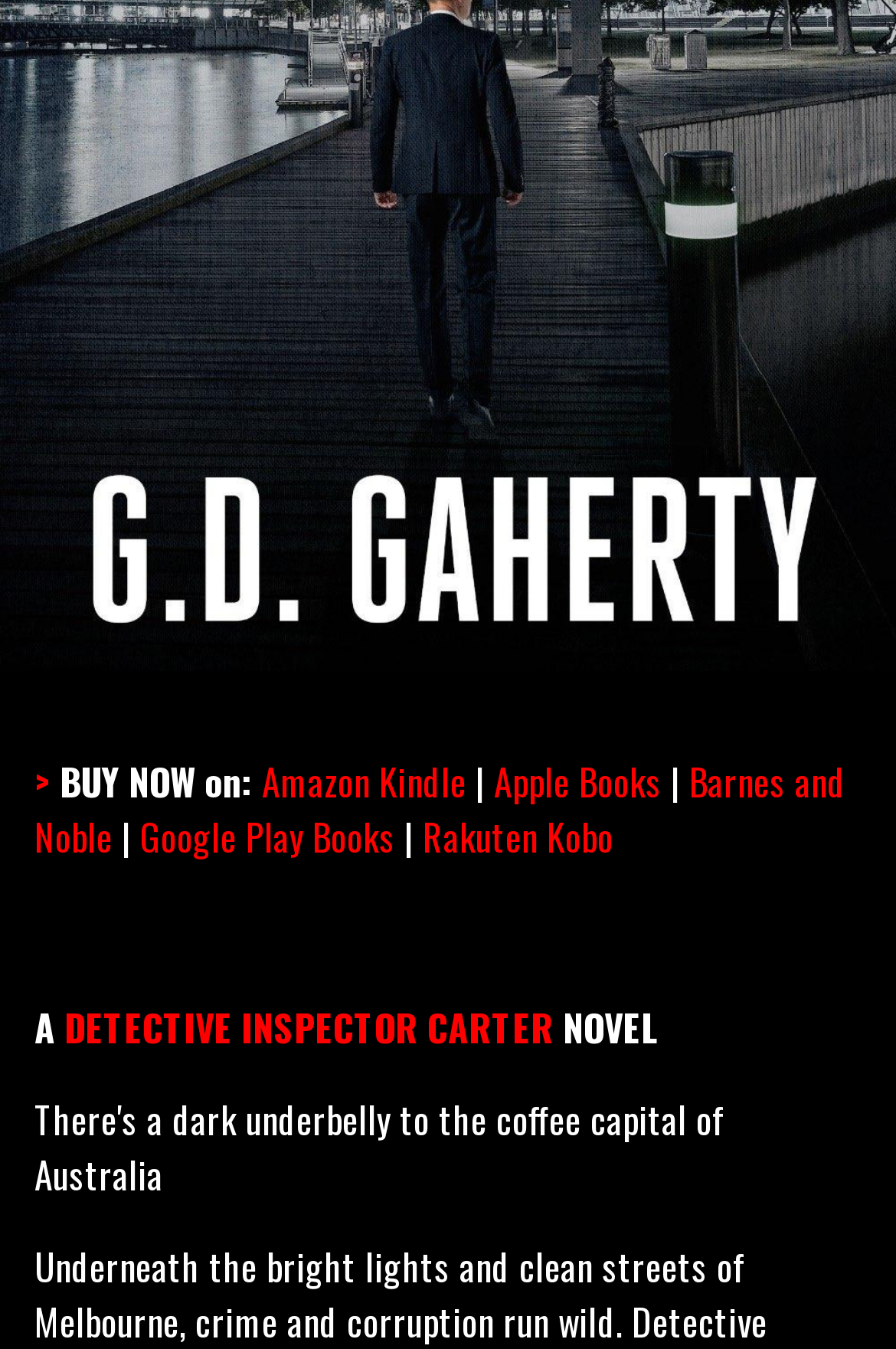Provide the bounding box coordinates of the HTML element this sentence describes: "Amazon Kindle". The bounding box coordinates consist of four float numbers between 0 and 1, i.e., [left, top, right, bottom].

[0.292, 0.559, 0.521, 0.6]